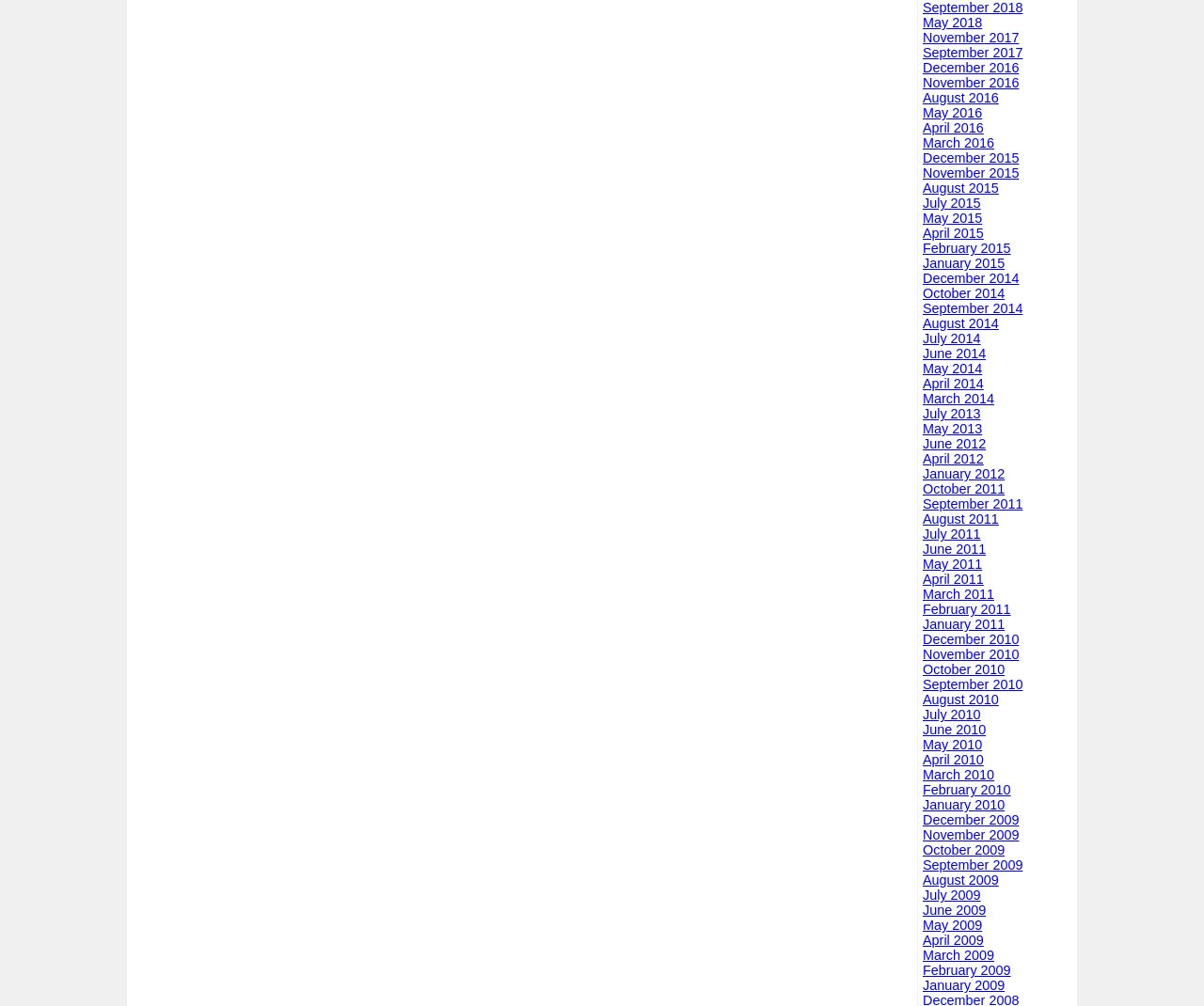Please determine the bounding box coordinates for the element that should be clicked to follow these instructions: "View September 2018".

[0.766, 0.0, 0.85, 0.015]